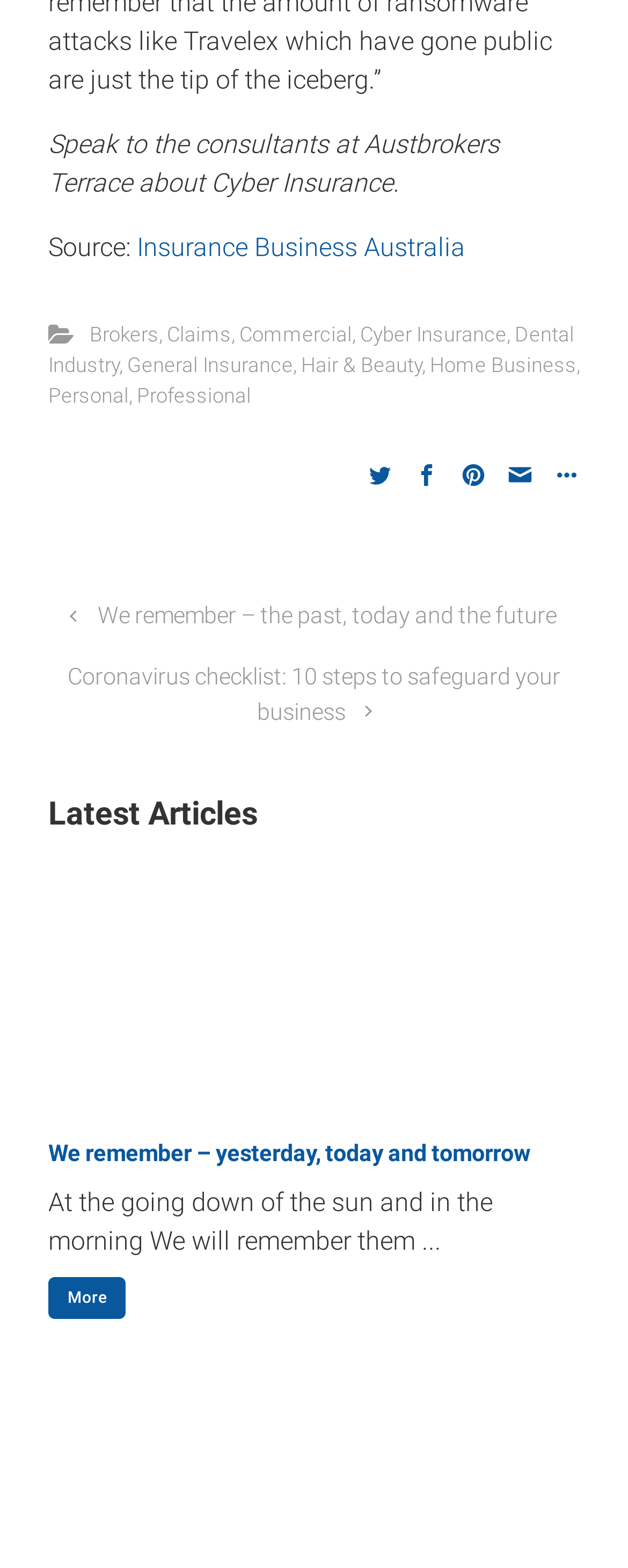Please identify the bounding box coordinates of the area that needs to be clicked to fulfill the following instruction: "Explore the Brokers page."

[0.143, 0.205, 0.253, 0.22]